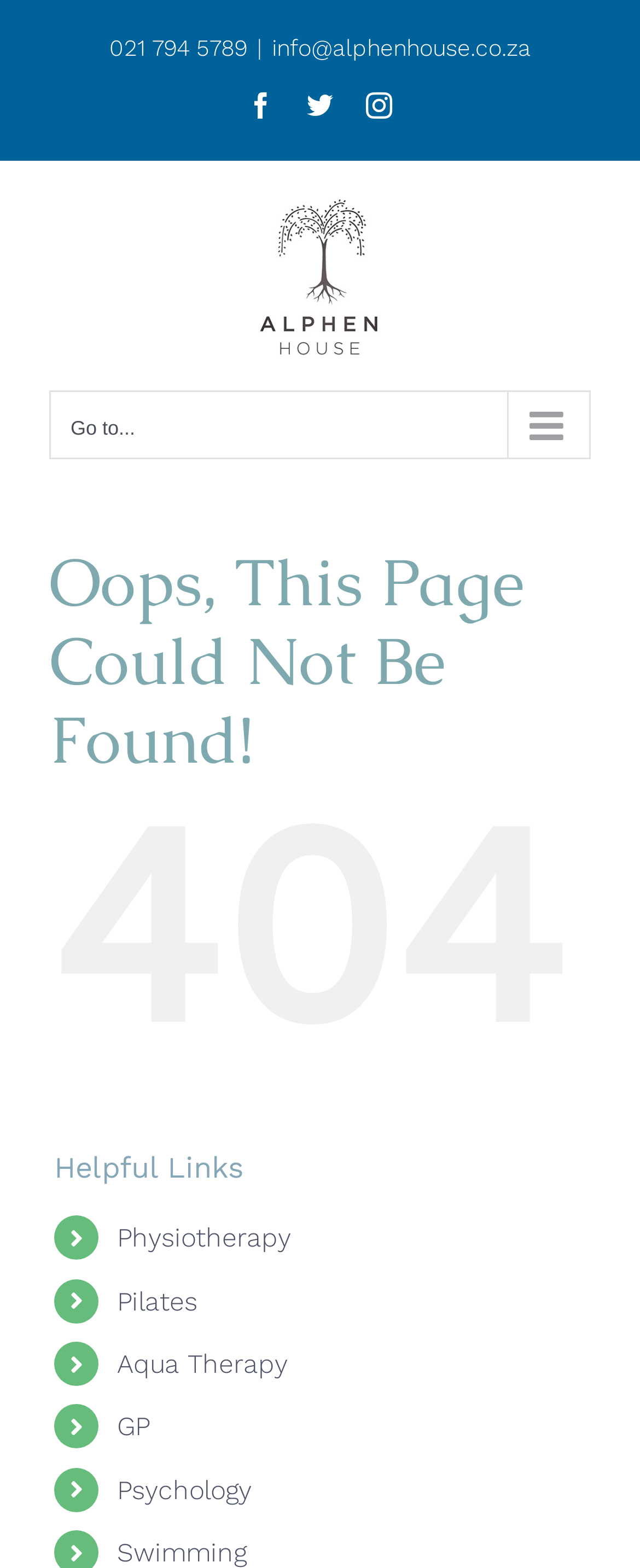Please identify the bounding box coordinates of the region to click in order to complete the task: "Expand main menu". The coordinates must be four float numbers between 0 and 1, specified as [left, top, right, bottom].

[0.077, 0.249, 0.923, 0.293]